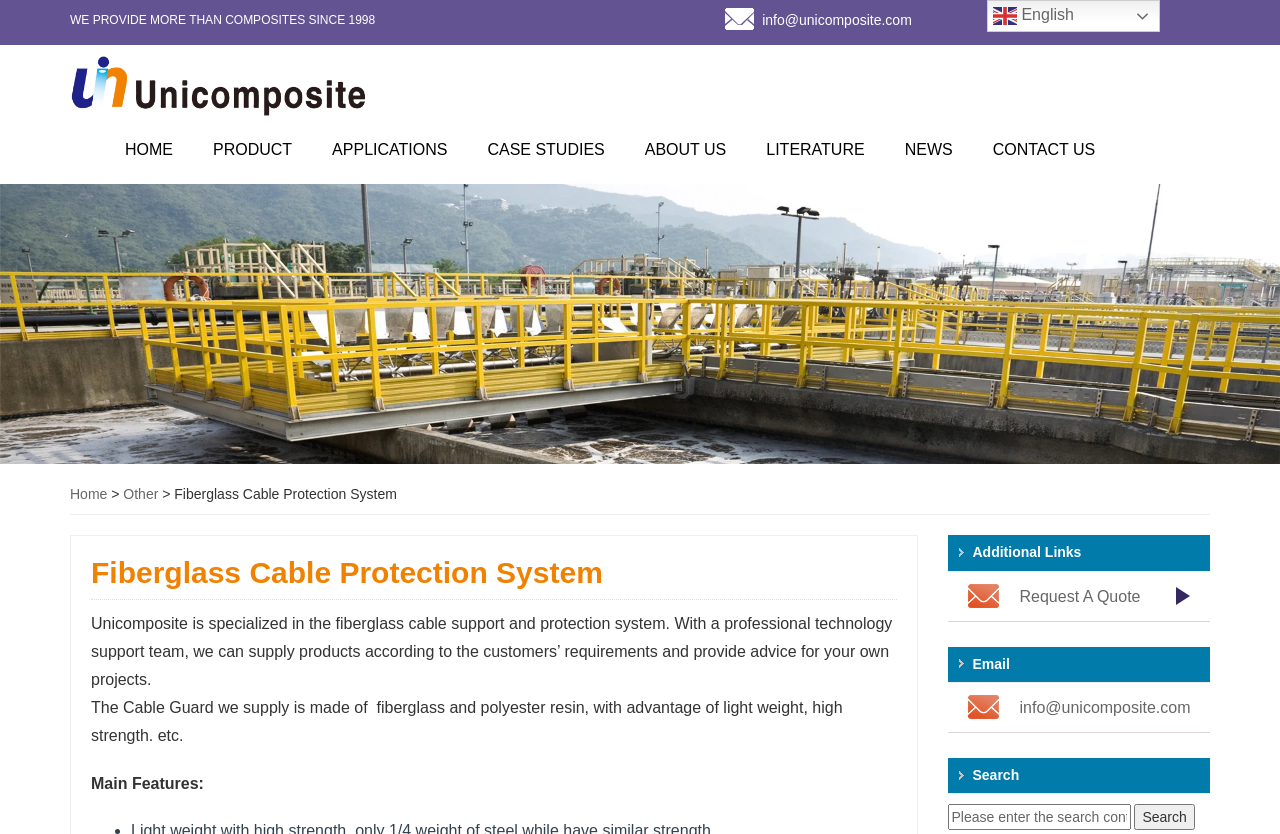Create a detailed narrative describing the layout and content of the webpage.

The webpage is about Unicomposite, a company that provides fiberglass cable protection systems. At the top, there is a banner with the company's name and a tagline "WE PROVIDE MORE THAN COMPOSITES SINCE 1998". Below the banner, there is a navigation menu with links to different sections of the website, including HOME, PRODUCT, APPLICATIONS, CASE STUDIES, ABOUT US, LITERATURE, NEWS, and CONTACT US.

On the left side, there is a sidebar with a link to the company's email address and a link to the HOME page. Below the sidebar, there is a heading "Fiberglass Cable Protection System" followed by a brief description of the company's products and services.

The main content of the webpage is divided into sections. The first section describes the features of the Cable Guard, which is made of fiberglass and polyester resin, and has advantages of being lightweight and having high strength. Below this section, there is a heading "Main Features:" followed by a list of features.

On the right side, there are additional links and resources, including a "Request A Quote" link, an email address, and a search bar. The search bar has a placeholder text "Please enter the search content..." and a search button.

Throughout the webpage, there are several images, including the company's logo, email icons, and a background image that spans the entire width of the page.